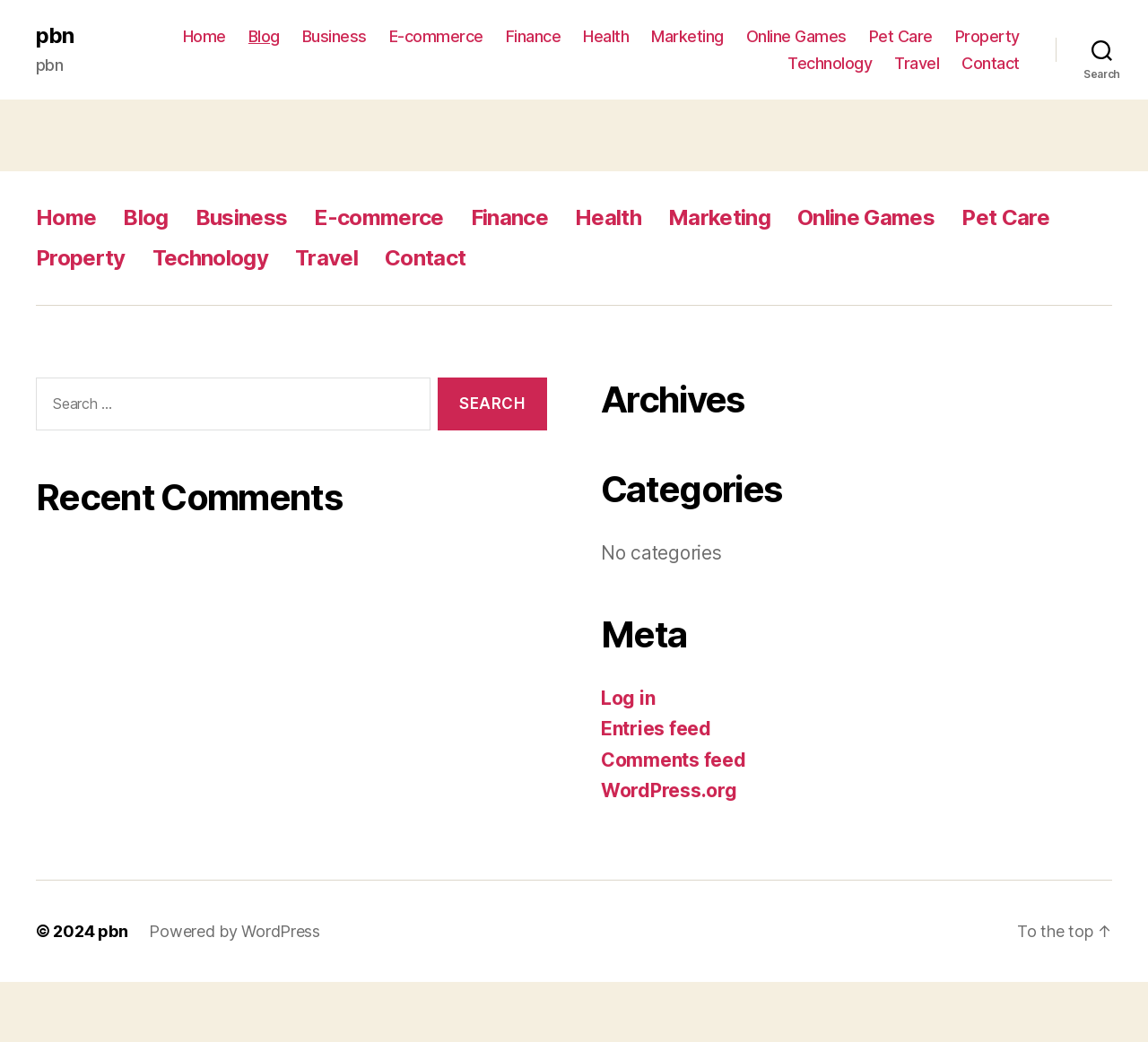Determine the bounding box coordinates for the area that should be clicked to carry out the following instruction: "Click on the 'Home' link".

[0.159, 0.026, 0.197, 0.044]